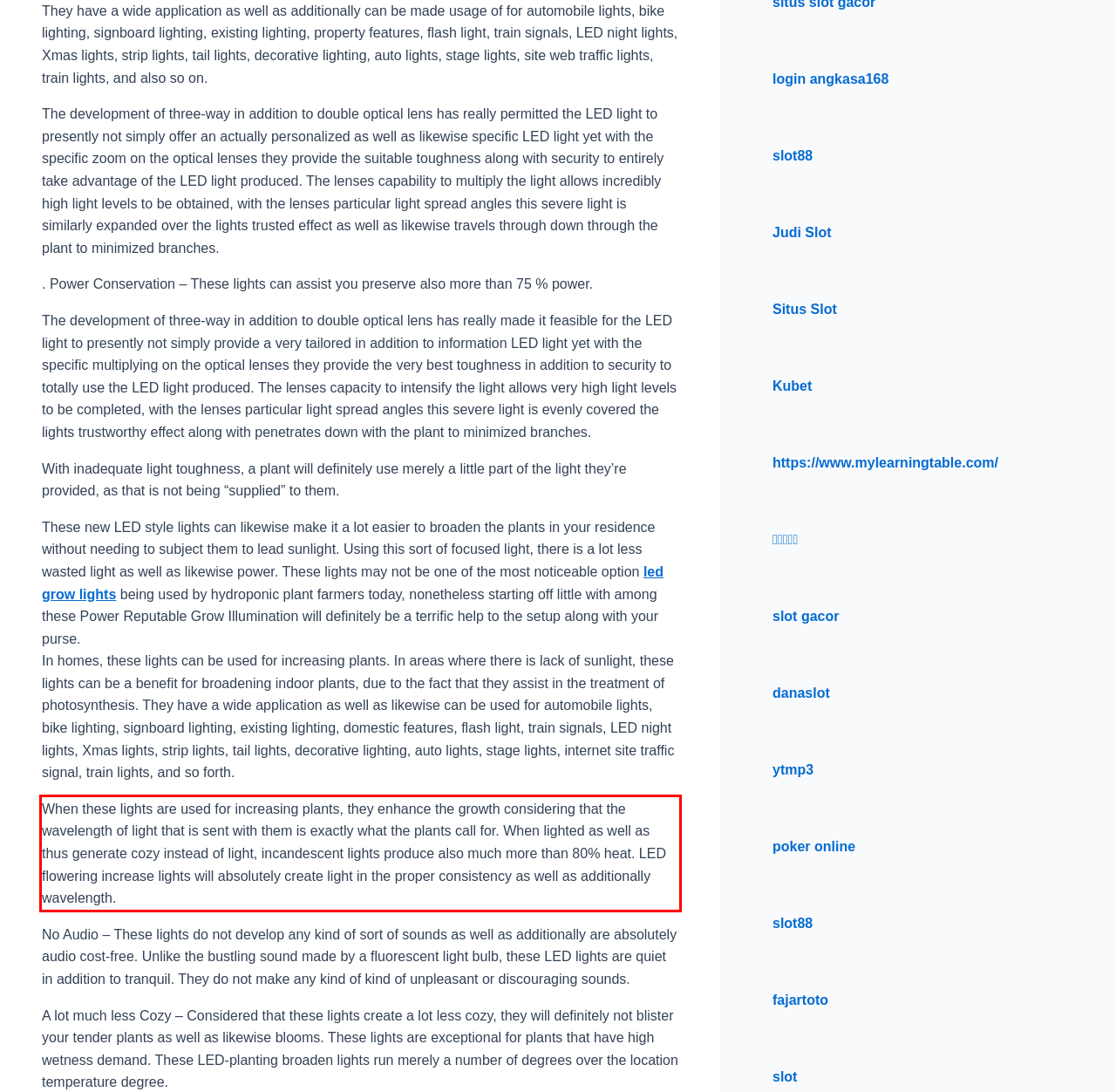Within the provided webpage screenshot, find the red rectangle bounding box and perform OCR to obtain the text content.

When these lights are used for increasing plants, they enhance the growth considering that the wavelength of light that is sent with them is exactly what the plants call for. When lighted as well as thus generate cozy instead of light, incandescent lights produce also much more than 80% heat. LED flowering increase lights will absolutely create light in the proper consistency as well as additionally wavelength.